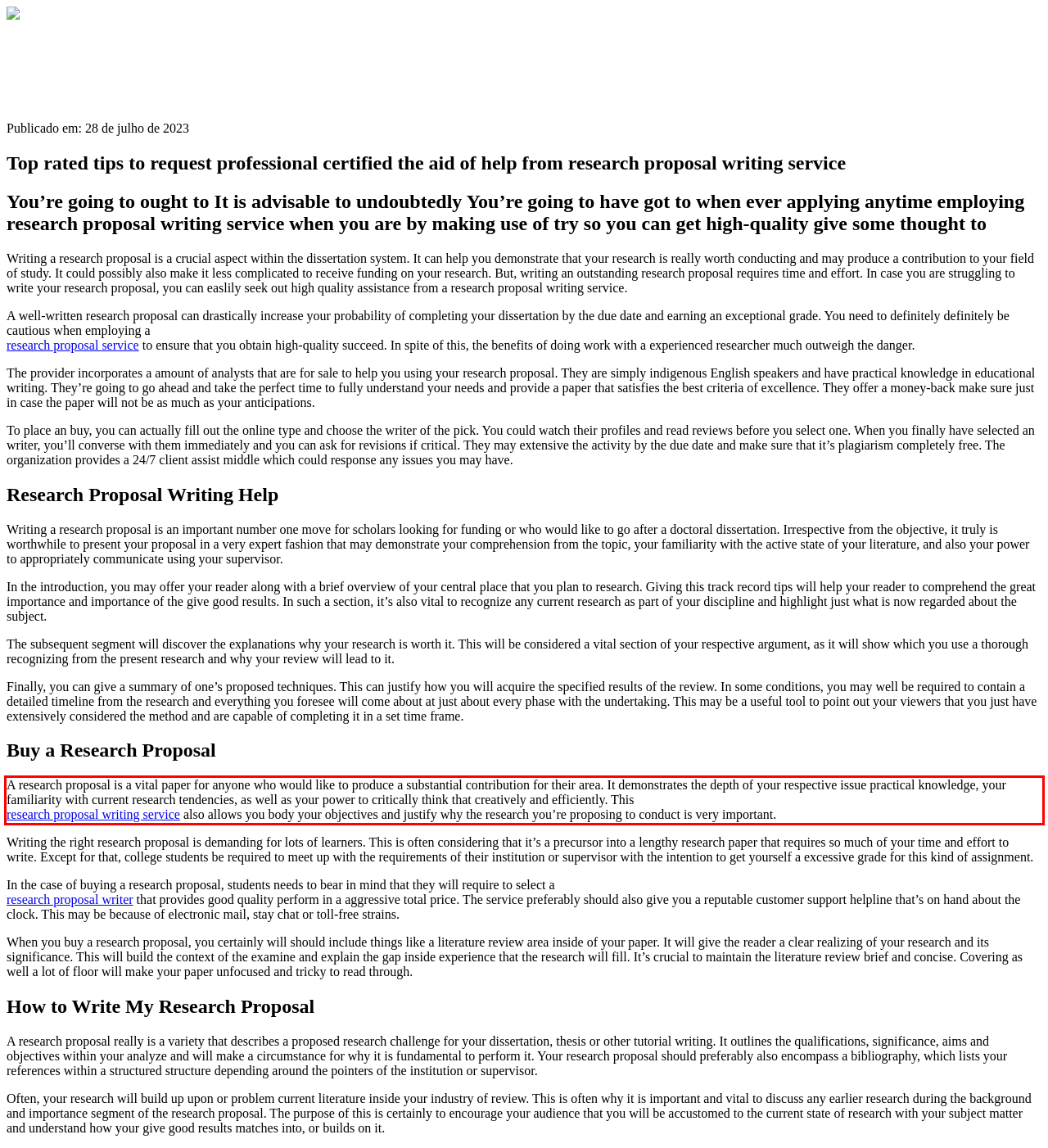Please examine the webpage screenshot containing a red bounding box and use OCR to recognize and output the text inside the red bounding box.

A research proposal is a vital paper for anyone who would like to produce a substantial contribution for their area. It demonstrates the depth of your respective issue practical knowledge, your familiarity with current research tendencies, as well as your power to critically think that creatively and efficiently. This research proposal writing service also allows you body your objectives and justify why the research you’re proposing to conduct is very important.